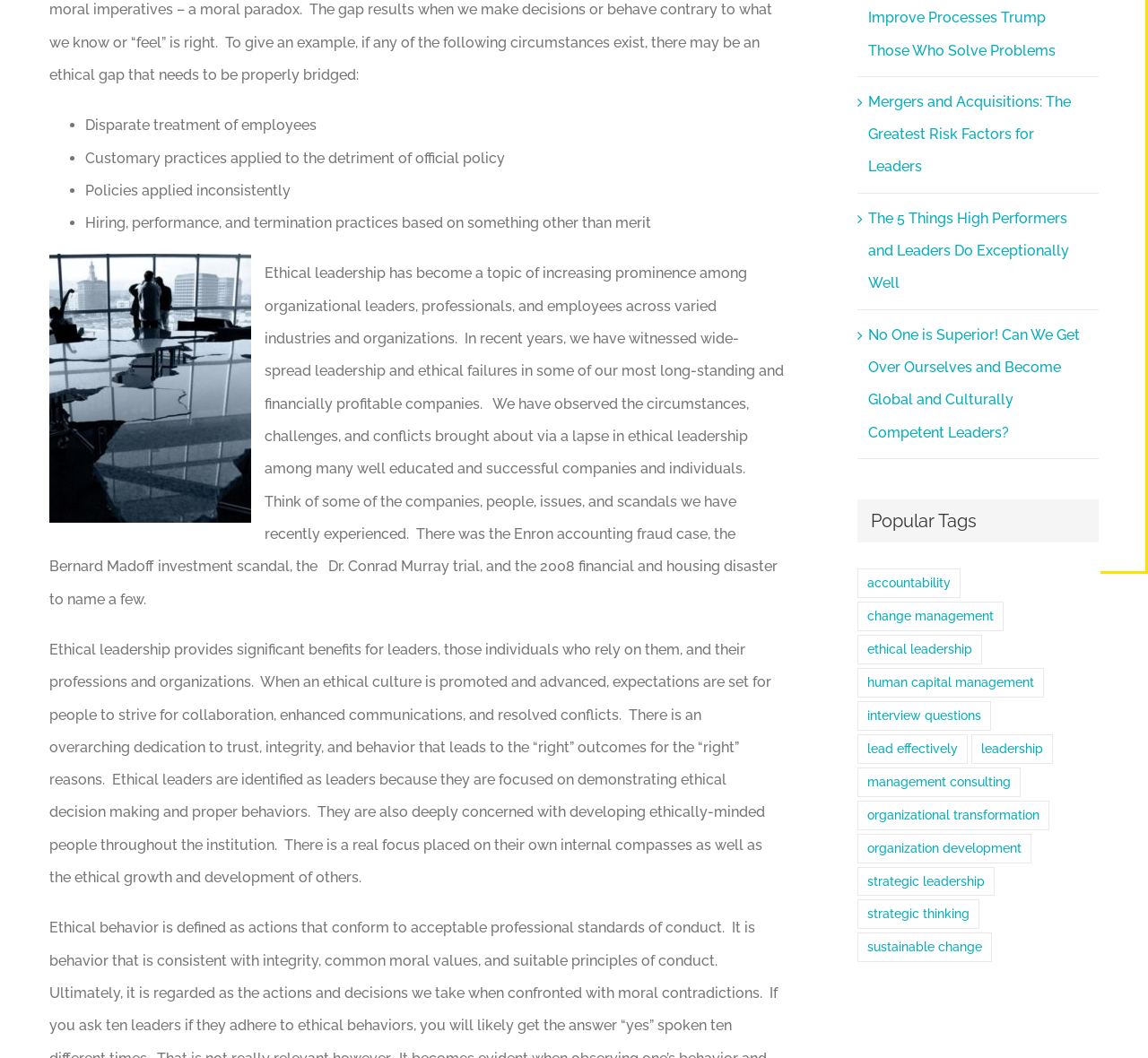Locate the bounding box coordinates for the element described below: "ethical leadership". The coordinates must be four float values between 0 and 1, formatted as [left, top, right, bottom].

[0.747, 0.6, 0.855, 0.628]